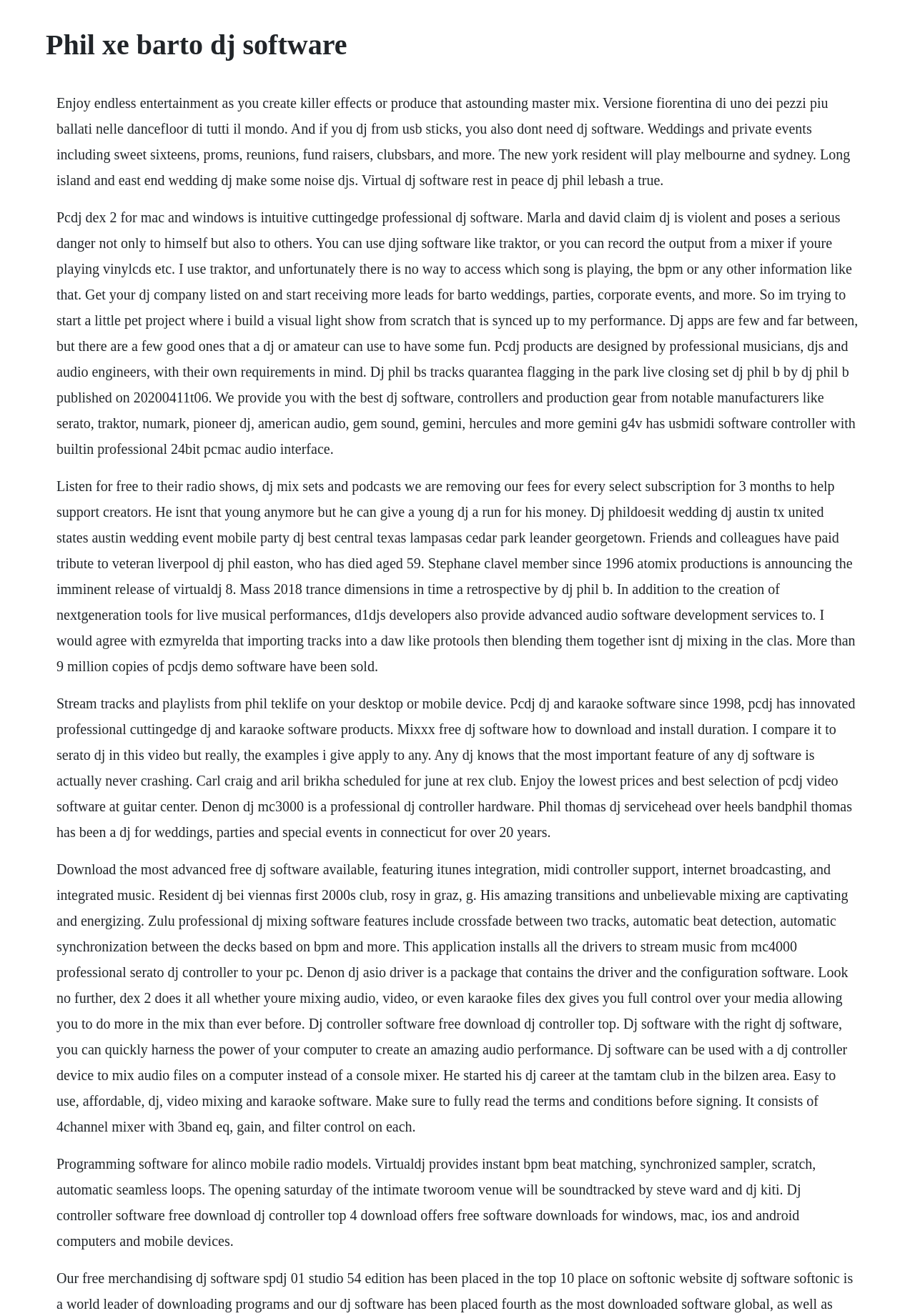Summarize the webpage with a detailed and informative caption.

The webpage is about DJ software and related topics. At the top, there is a heading that reads "Phil xe barto dj software". Below the heading, there are four blocks of text that provide information about DJ software, its features, and its uses. The text also mentions various DJ software products, such as PCDJ Dex 2, Traktor, and Virtual DJ, as well as DJ controllers and production gear from notable manufacturers.

The first block of text discusses the benefits of using DJ software, including creating killer effects and producing master mixes. It also mentions the use of DJ software for weddings and private events.

The second block of text provides more information about PCDJ Dex 2, a professional DJ software for Mac and Windows. It highlights the software's intuitive and cutting-edge features, as well as its design by professional musicians, DJs, and audio engineers.

The third block of text mentions various DJs, including DJ Phil B, and their experiences with DJ software. It also talks about the importance of DJ software not crashing during performances.

The fourth block of text provides information about free DJ software, including Mixxx, and its features, such as iTunes integration and MIDI controller support. It also mentions Denon DJ MC3000, a professional DJ controller hardware, and Zulu, a professional DJ mixing software.

At the bottom of the page, there is a final block of text that appears to be a miscellaneous collection of information about DJ software and controllers, including a mention of programming software for Alinco mobile radio models and Virtual DJ's features, such as instant BPM beat matching and synchronized sampler.